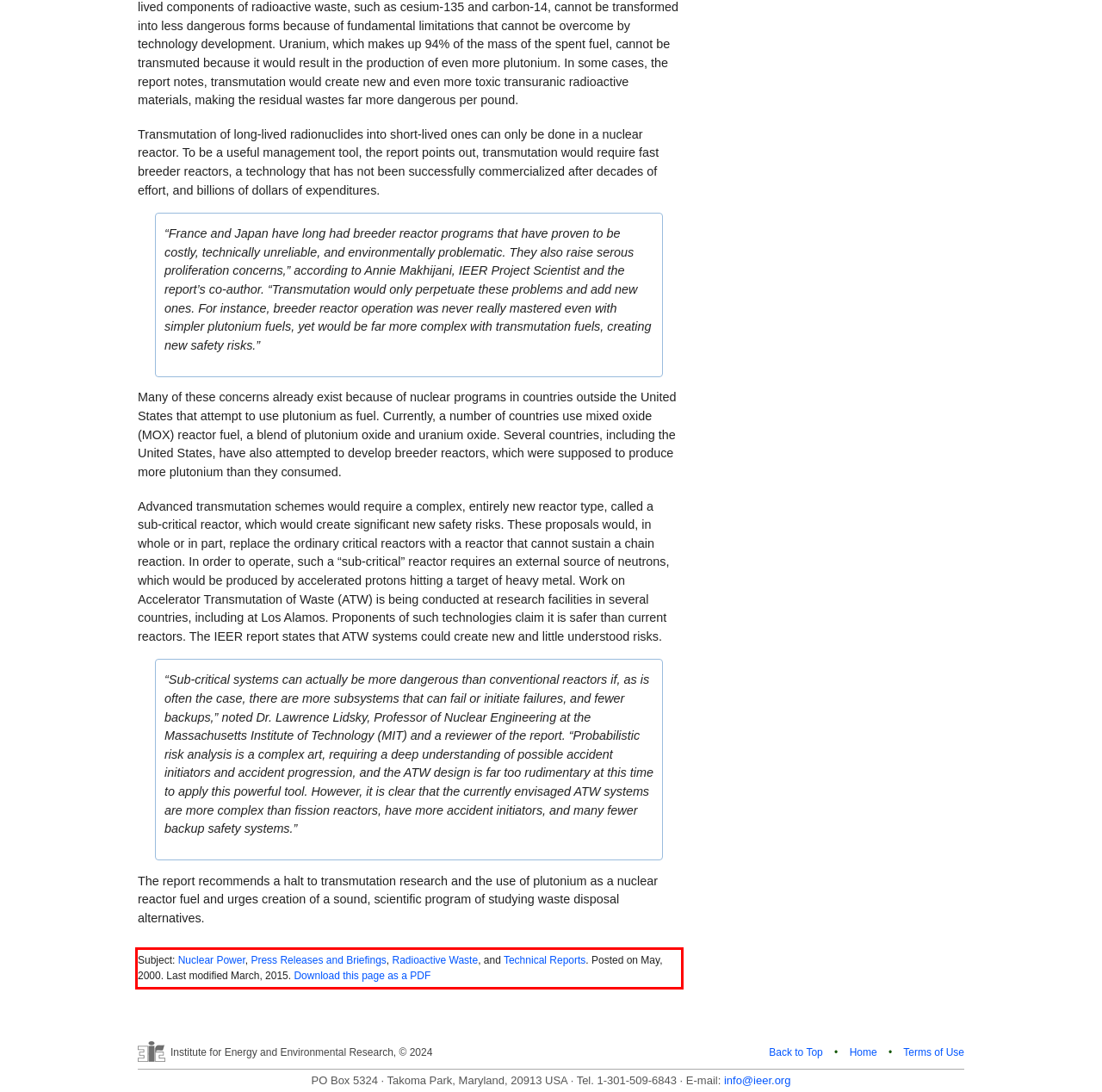Given a screenshot of a webpage containing a red rectangle bounding box, extract and provide the text content found within the red bounding box.

Subject: Nuclear Power, Press Releases and Briefings, Radioactive Waste, and Technical Reports. Posted on May, 2000. Last modified March, 2015. Download this page as a PDF